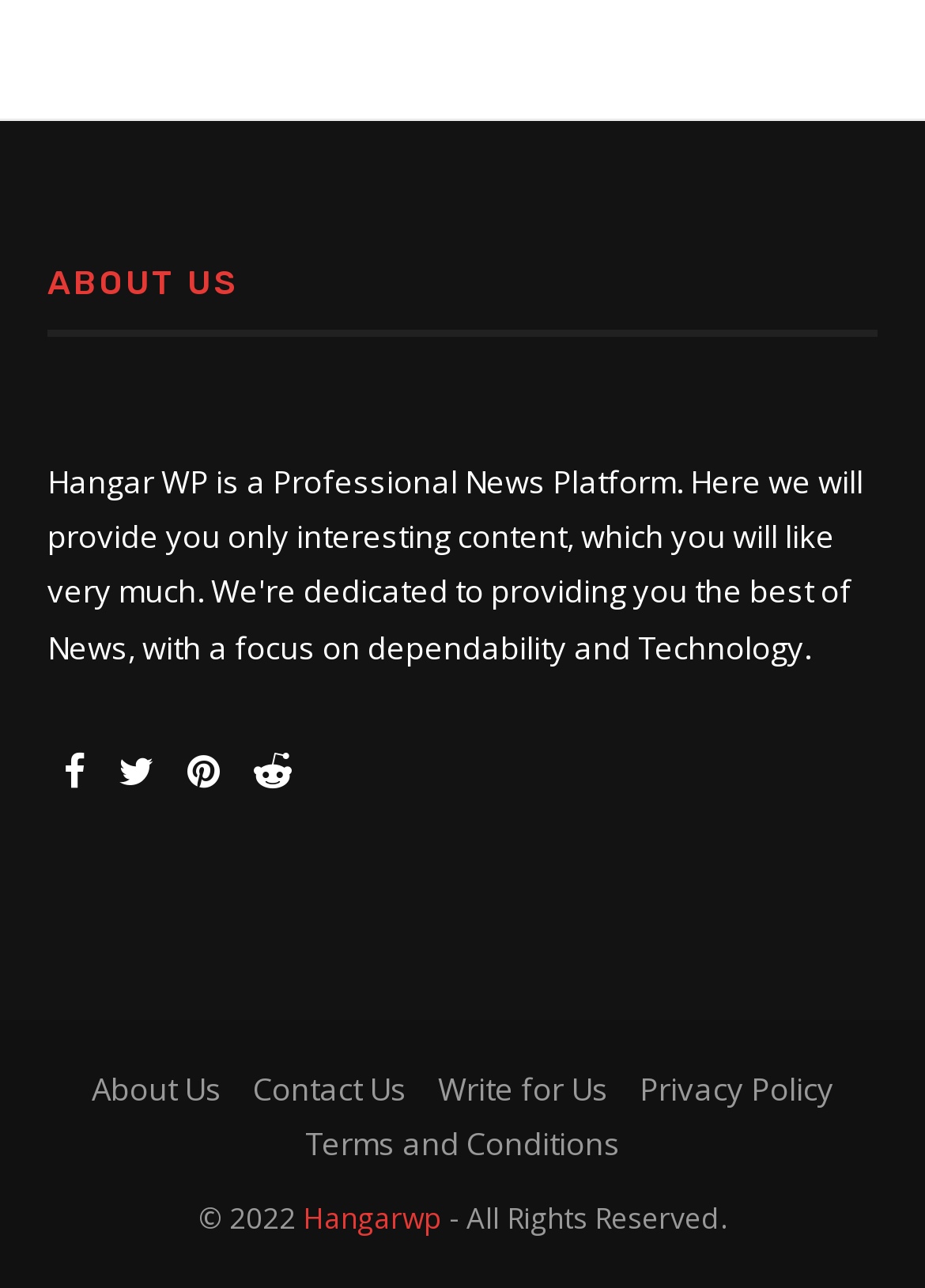Find the bounding box coordinates of the element to click in order to complete the given instruction: "check out the Slot Gacor Hari ini link."

None